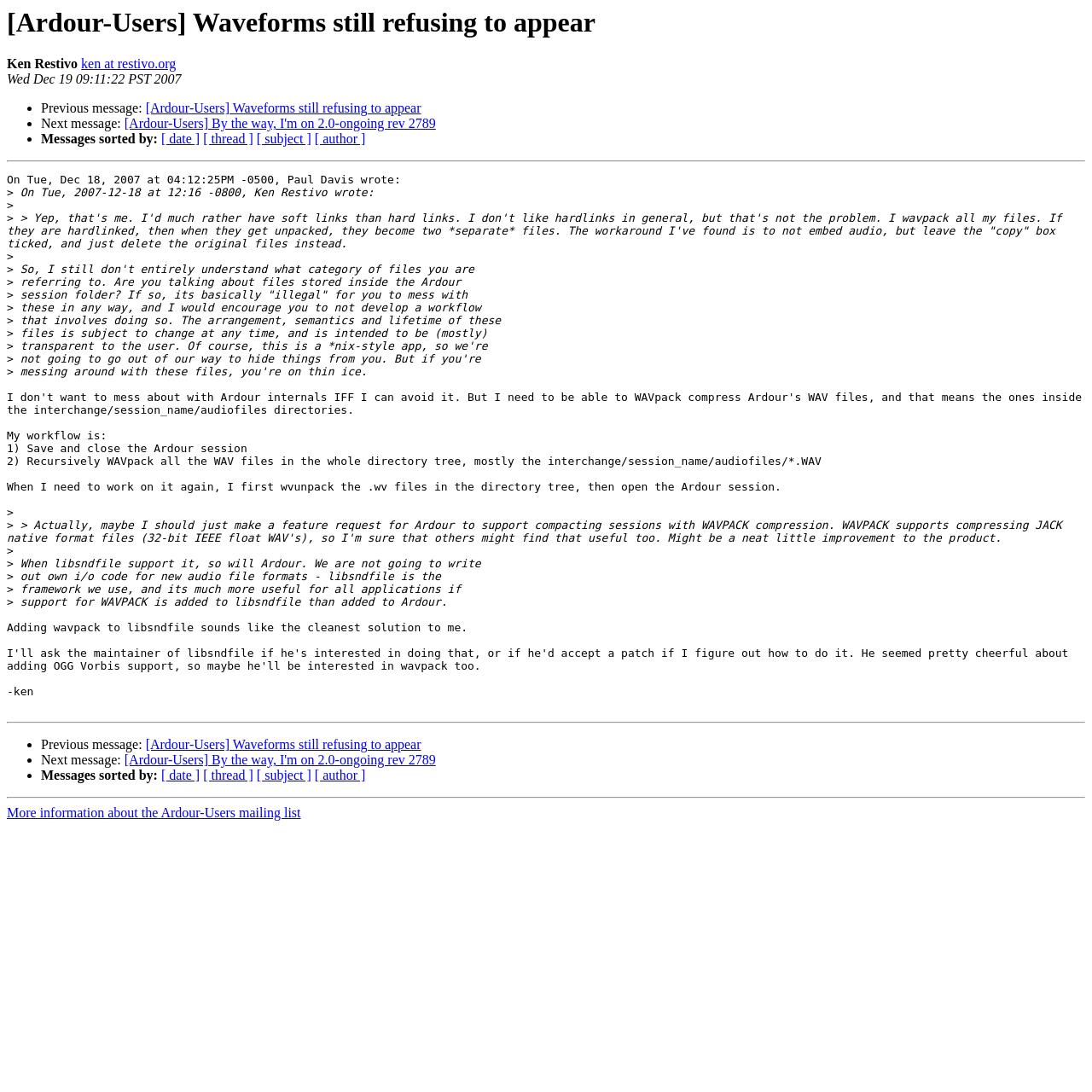Please specify the coordinates of the bounding box for the element that should be clicked to carry out this instruction: "View next message". The coordinates must be four float numbers between 0 and 1, formatted as [left, top, right, bottom].

[0.038, 0.107, 0.114, 0.12]